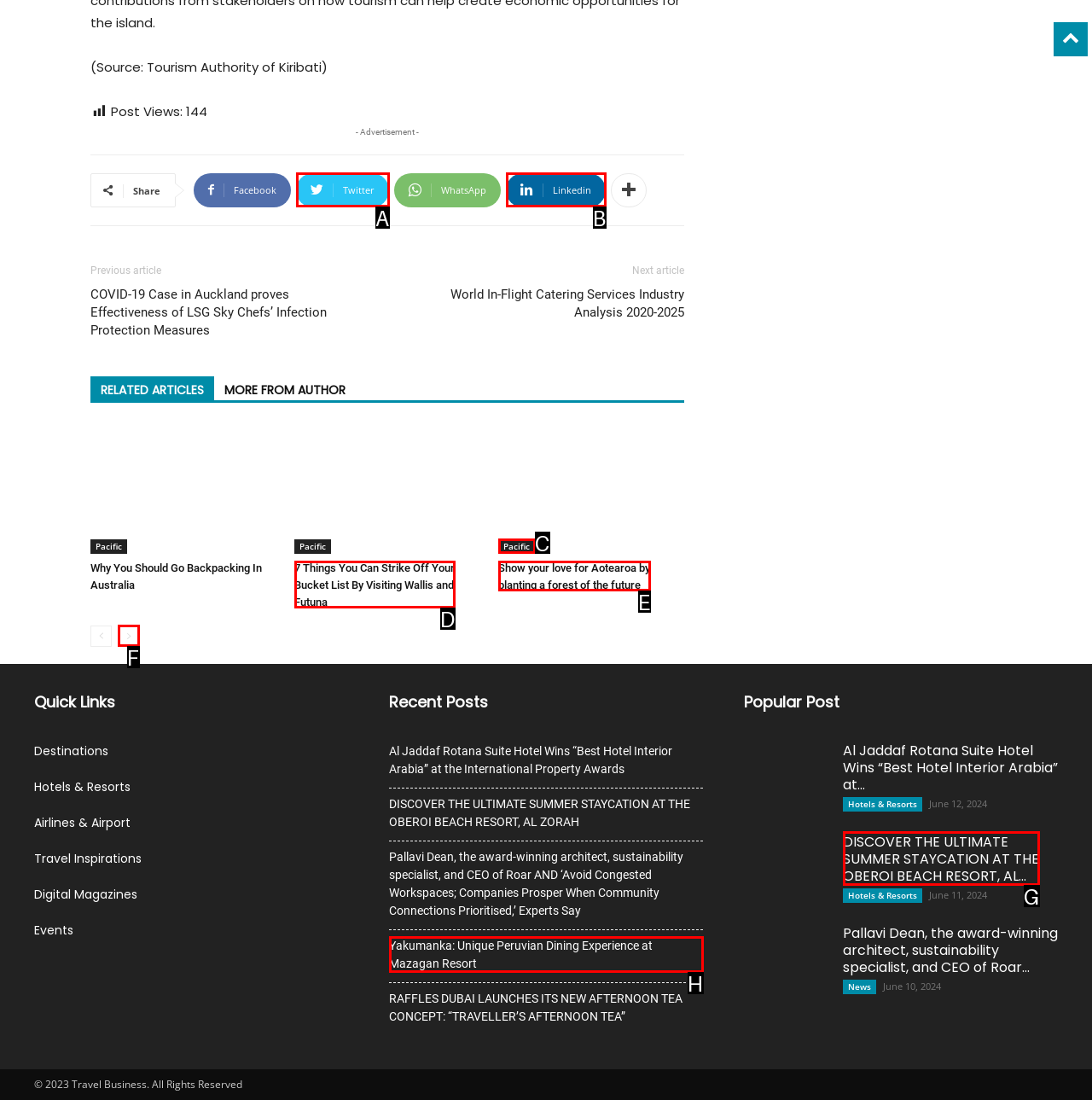Match the HTML element to the given description: aria-label="next-page-disabled"
Indicate the option by its letter.

F